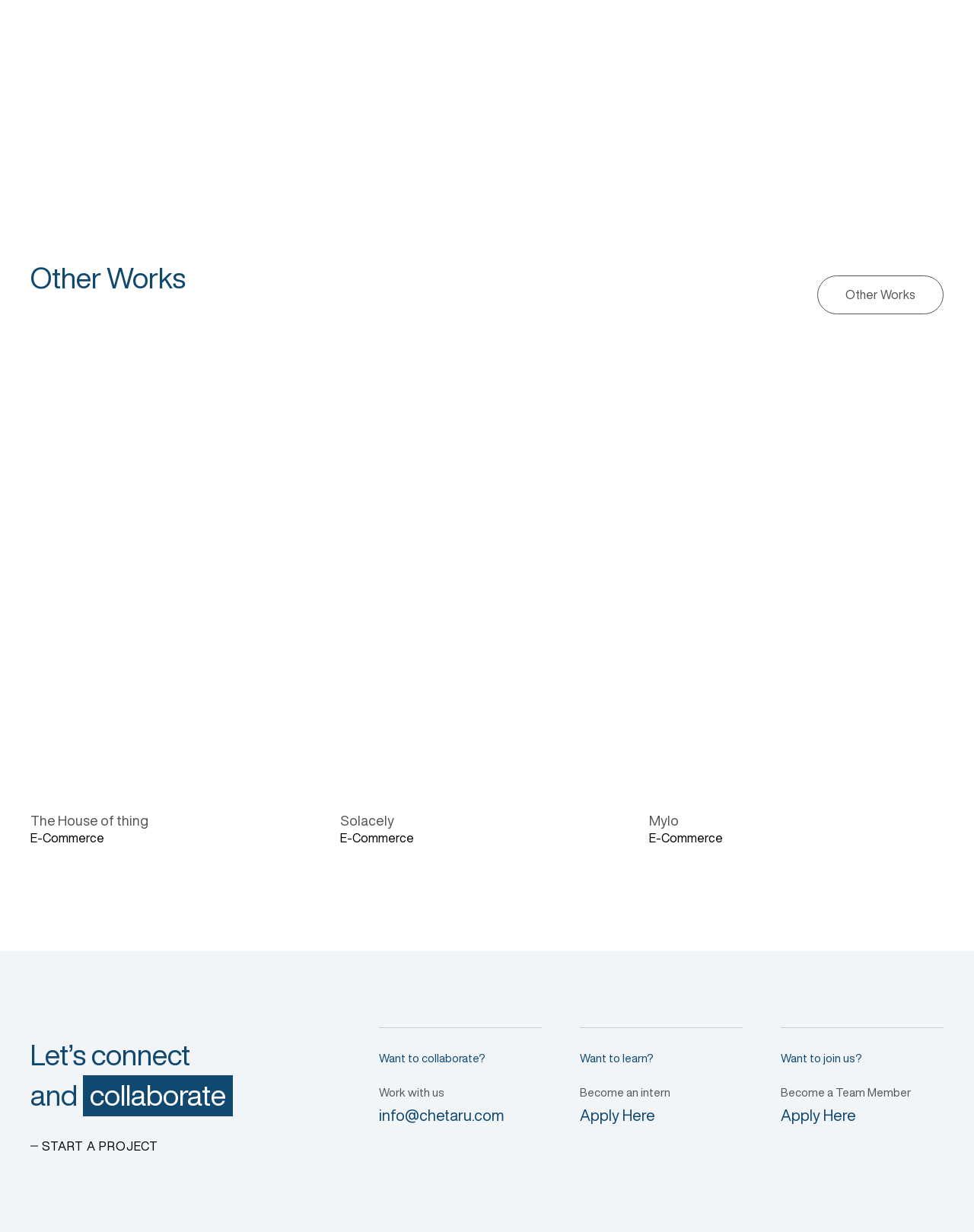What is the email address to contact for collaboration?
Please answer using one word or phrase, based on the screenshot.

info@chetaru.com